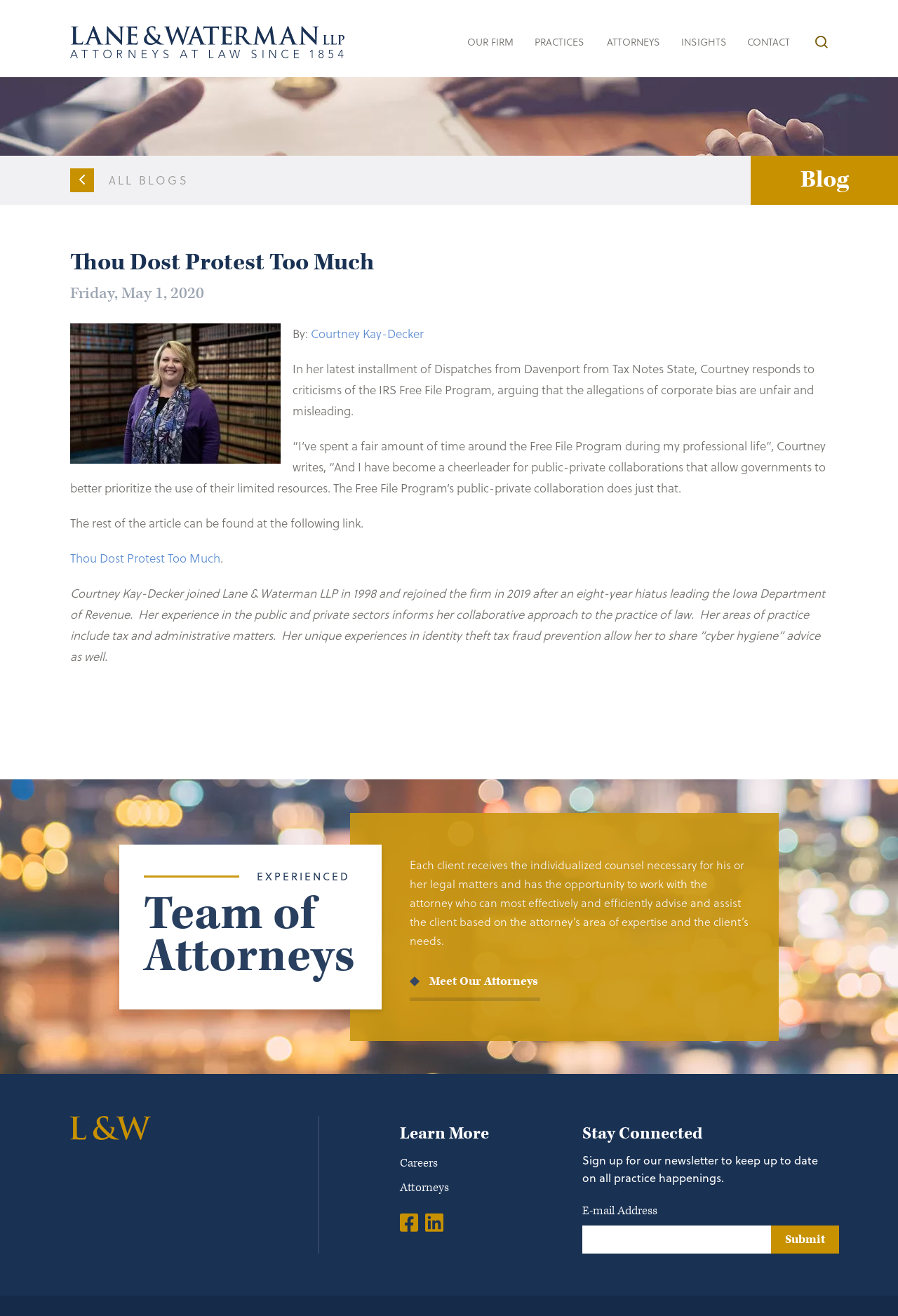Provide a comprehensive description of the webpage.

This webpage is about Lane & Waterman LLP, a law firm. At the top, there is a logo and a link to the firm's homepage. Below that, there are several links to different sections of the website, including "OUR FIRM", "PRACTICES", "ATTORNEYS", "INSIGHTS", and "CONTACT".

The main content of the page is an article titled "Thou Dost Protest Too Much" by Courtney Kay-Decker. The article is about the IRS Free File Program and argues that criticisms of the program are unfair and misleading. The article is divided into several paragraphs, with a link to the full article at the bottom.

To the right of the article, there is a section with a heading "EXPERIENCED" and a subheading "Team of Attorneys". This section describes the firm's approach to client service, stating that each client receives individualized counsel and has the opportunity to work with an attorney who can most effectively advise and assist them.

Below this section, there are several links, including "Meet Our Attorneys", "Careers", and "Attorneys". There are also links to the firm's social media profiles, including Facebook and LinkedIn.

At the bottom of the page, there is a section with a heading "Stay Connected" and a form to sign up for the firm's newsletter.